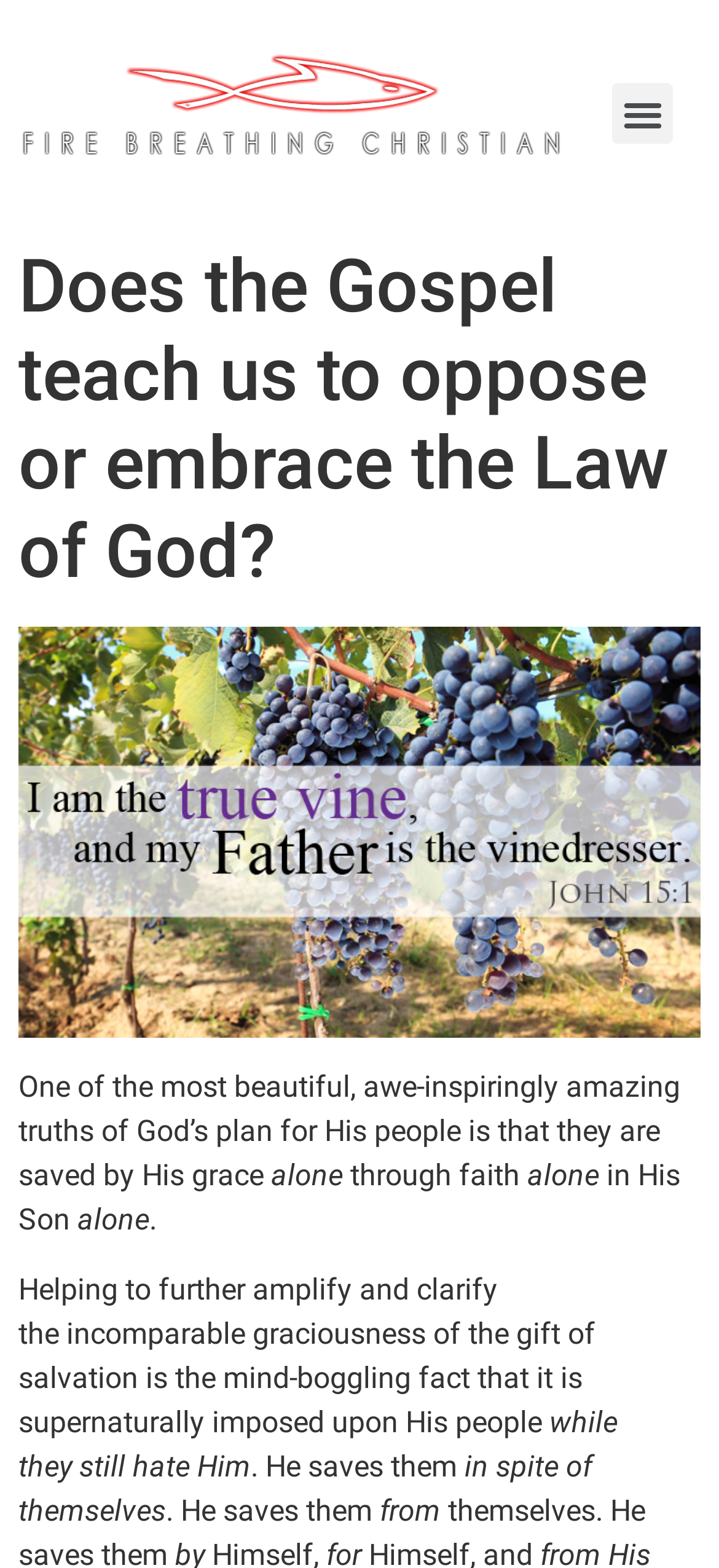Using the element description alt="TrueVine650pw", predict the bounding box coordinates for the UI element. Provide the coordinates in (top-left x, top-left y, bottom-right x, bottom-right y) format with values ranging from 0 to 1.

[0.026, 0.399, 0.974, 0.662]